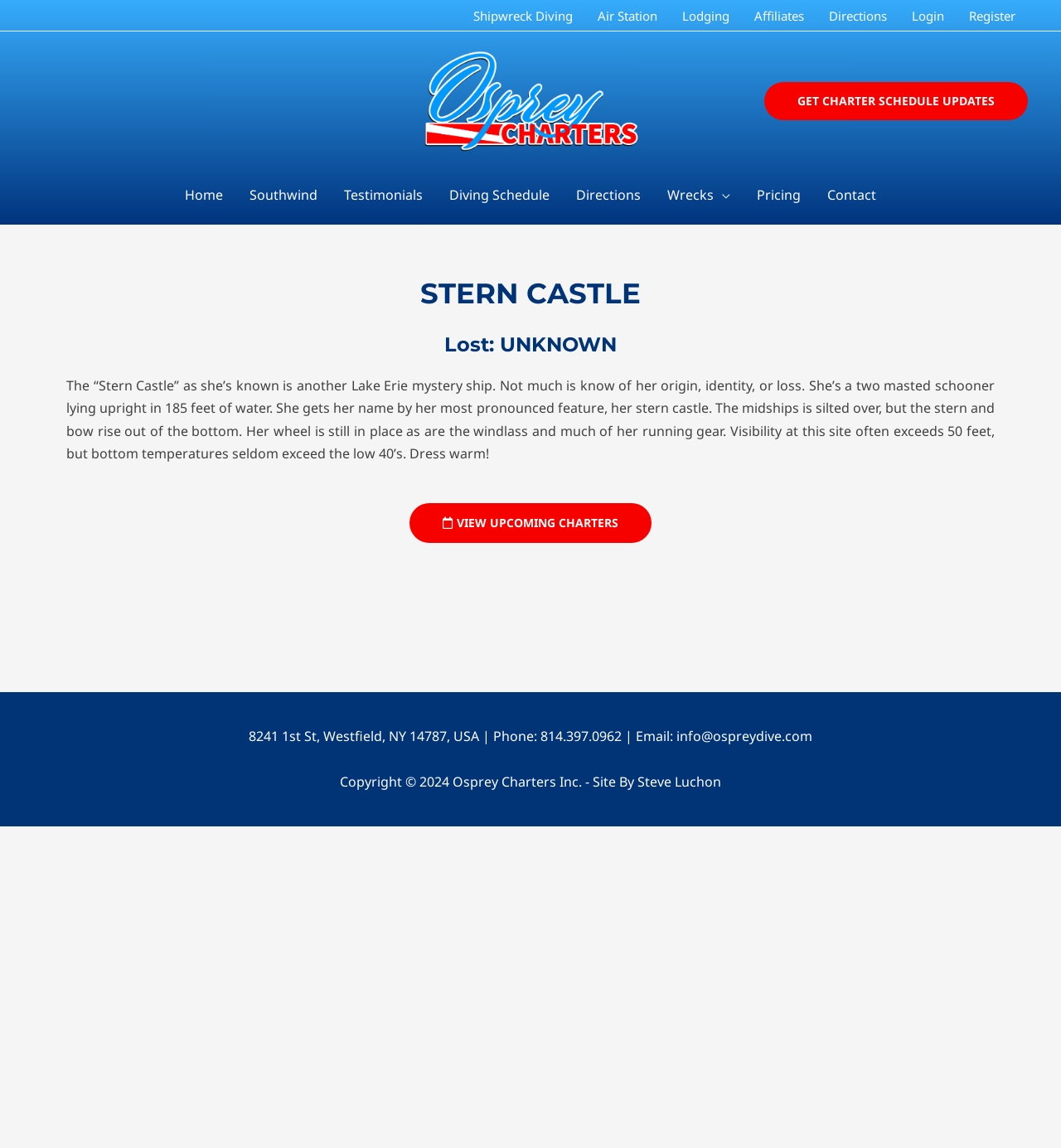Answer the question in one word or a short phrase:
What type of ship is the Stern Castle?

Schooner